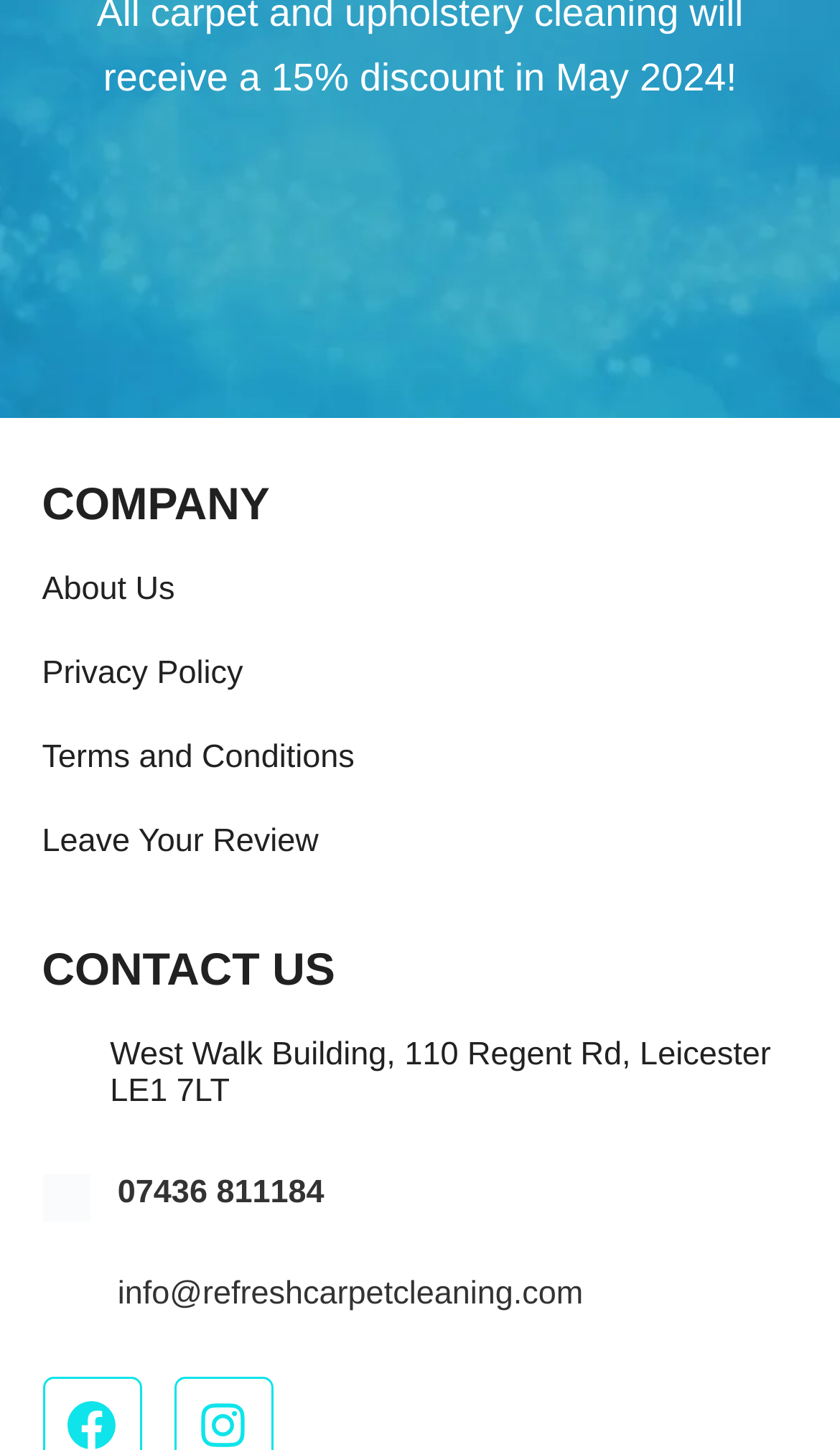What is the email address to contact the company?
Answer the question in as much detail as possible.

I found the email address by looking at the 'CONTACT US' section, where I saw an image labeled 'email us' followed by a link element containing the email address.